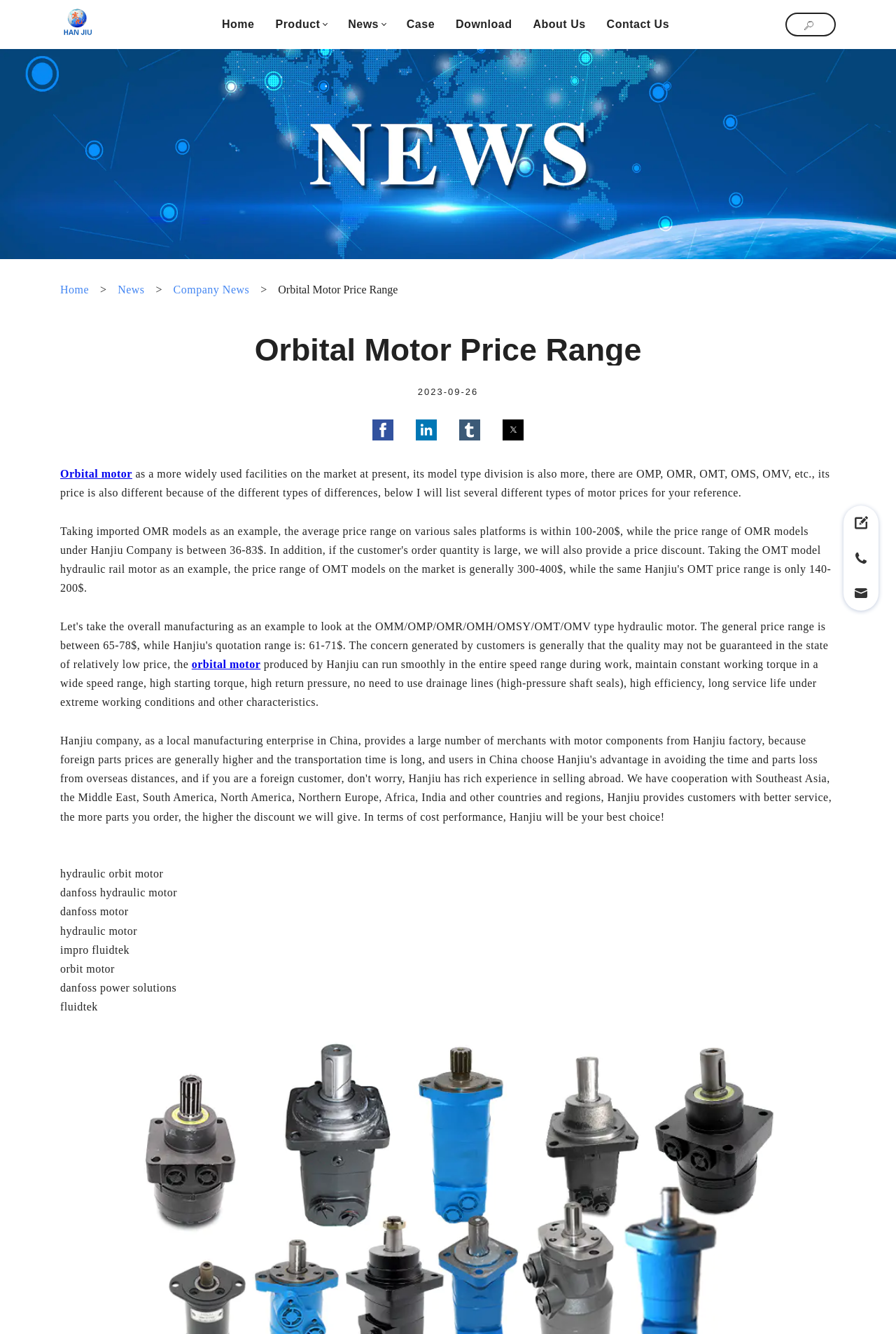Can you specify the bounding box coordinates for the region that should be clicked to fulfill this instruction: "Share by facebook".

[0.416, 0.314, 0.439, 0.33]